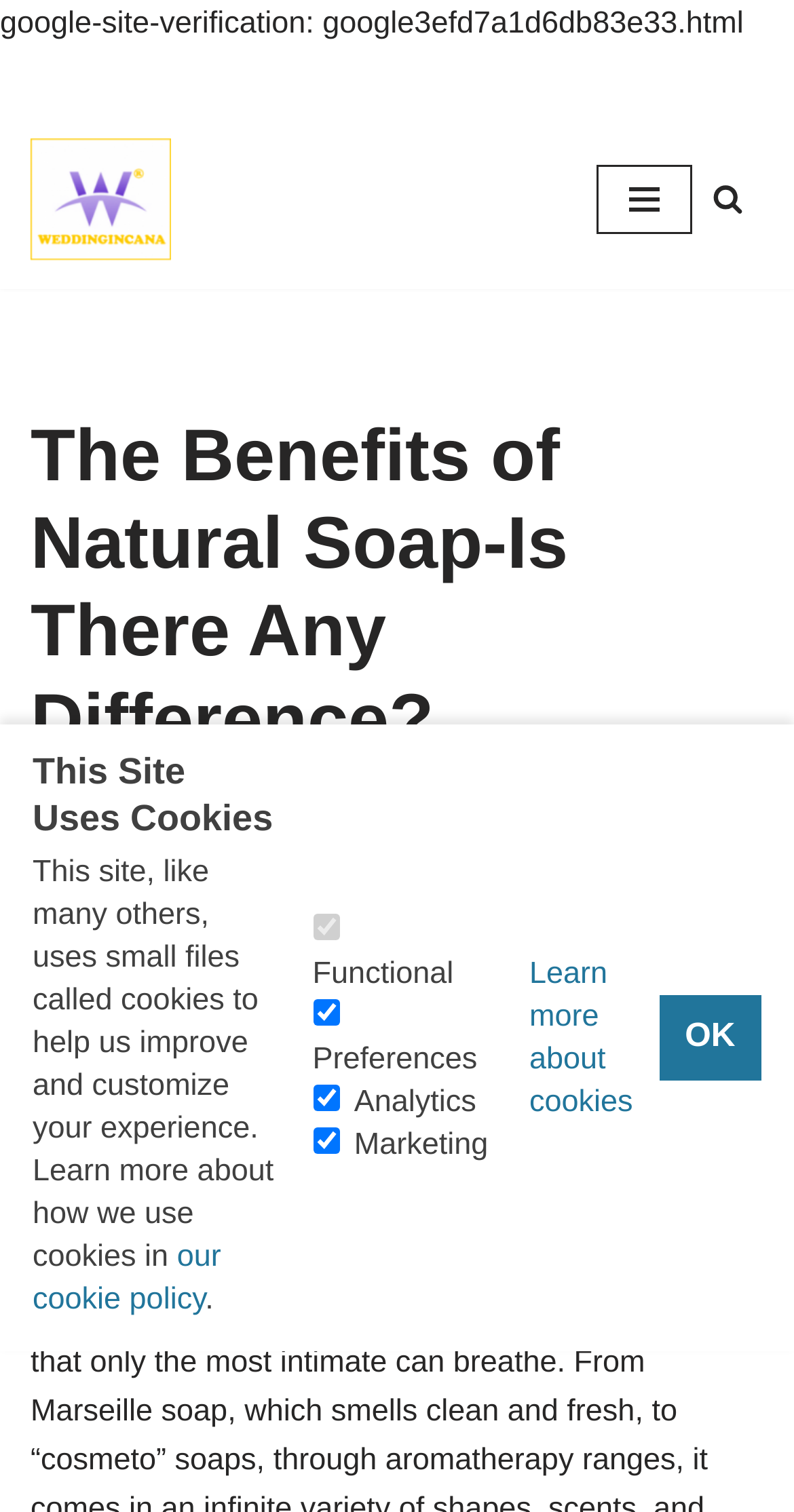Give a one-word or short phrase answer to the question: 
What is the navigation menu button?

Expanded: False